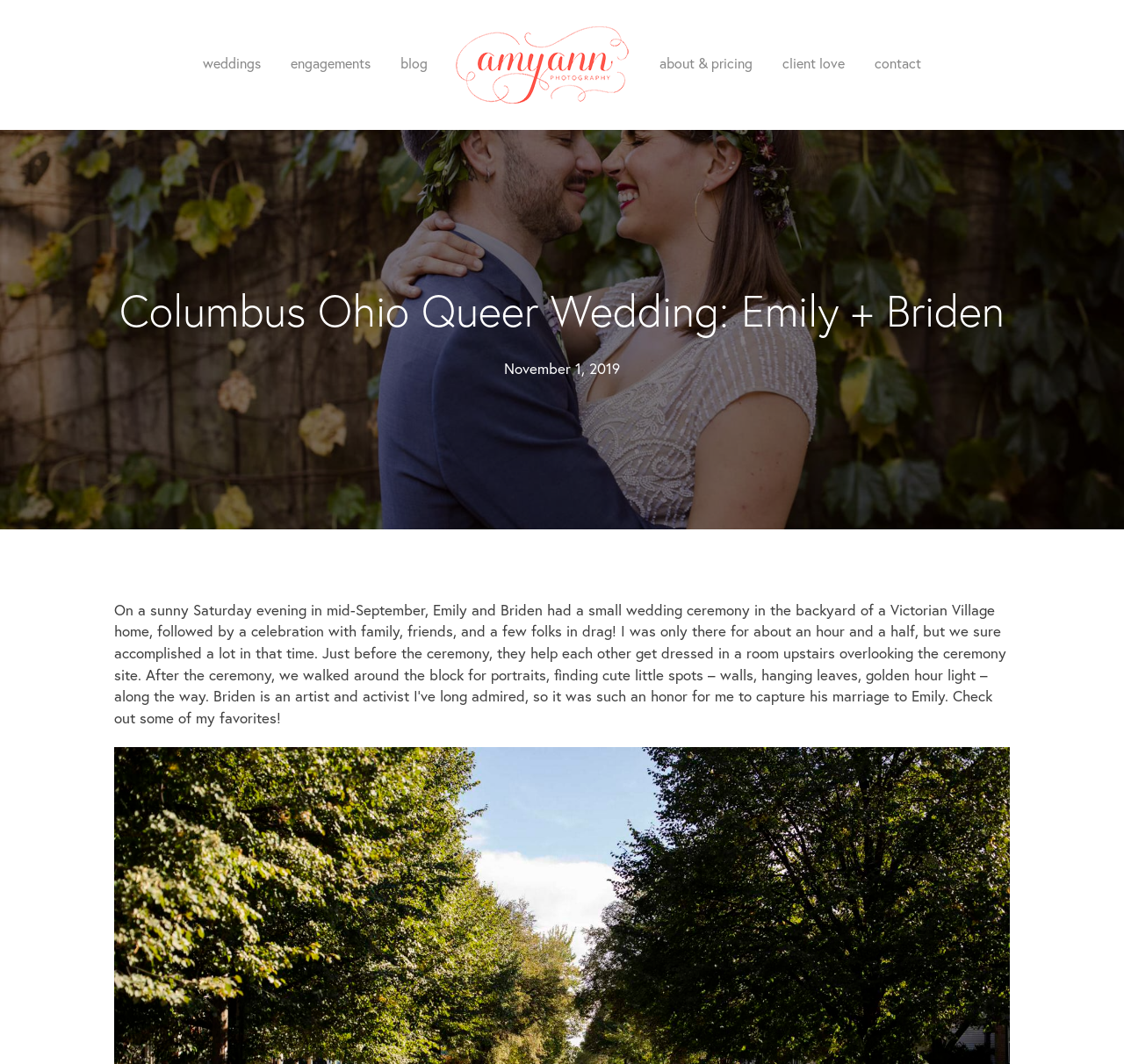Given the webpage screenshot and the description, determine the bounding box coordinates (top-left x, top-left y, bottom-right x, bottom-right y) that define the location of the UI element matching this description: blog

[0.345, 0.038, 0.392, 0.081]